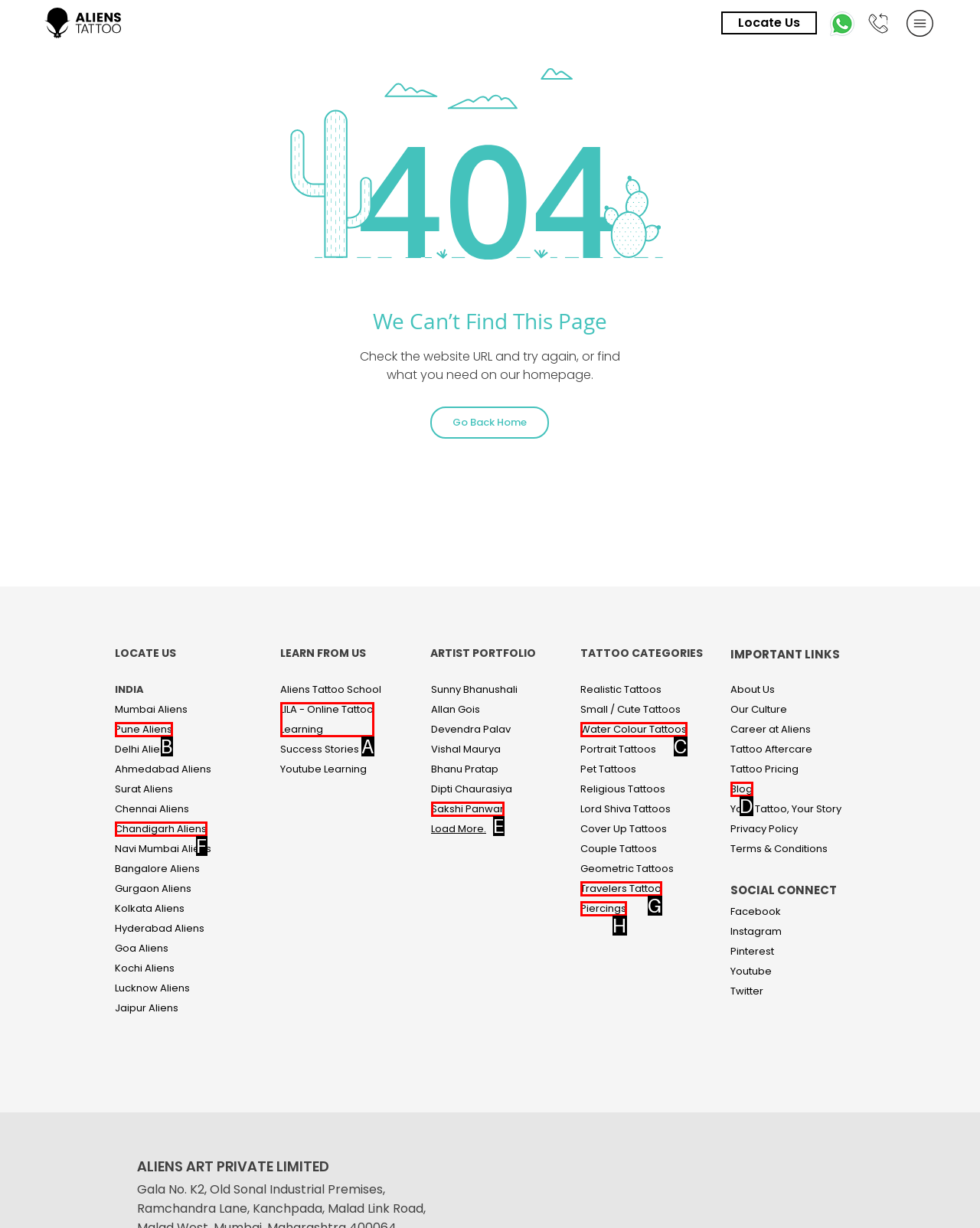Which HTML element matches the description: Sakshi Panwar?
Reply with the letter of the correct choice.

E